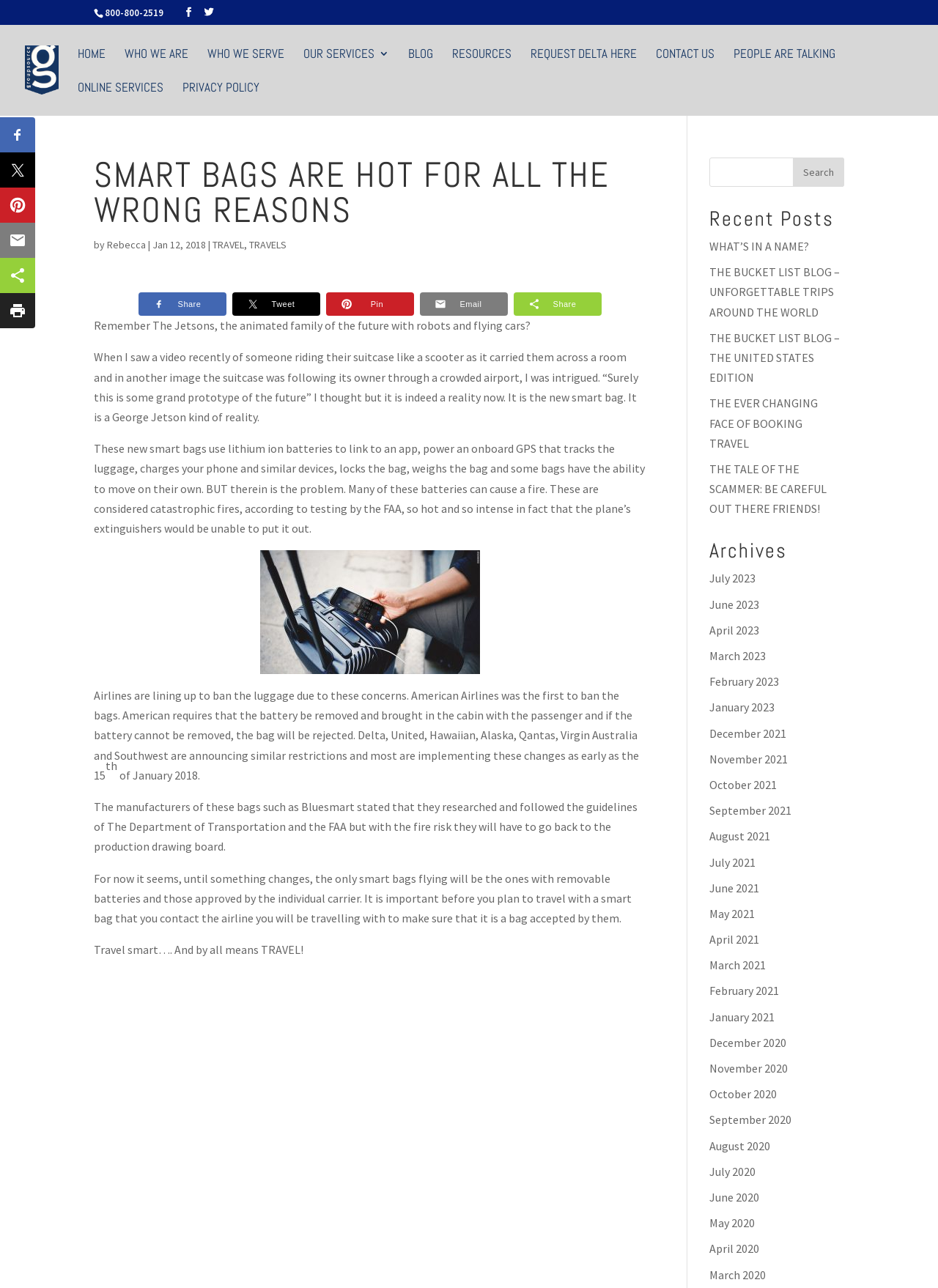Utilize the information from the image to answer the question in detail:
Which airlines have banned smart bags?

I found the list of airlines by reading the article, which mentions that American Airlines was the first to ban smart bags, and that other airlines such as Delta, United, Hawaiian, Alaska, Qantas, Virgin Australia, and Southwest have also announced similar restrictions.